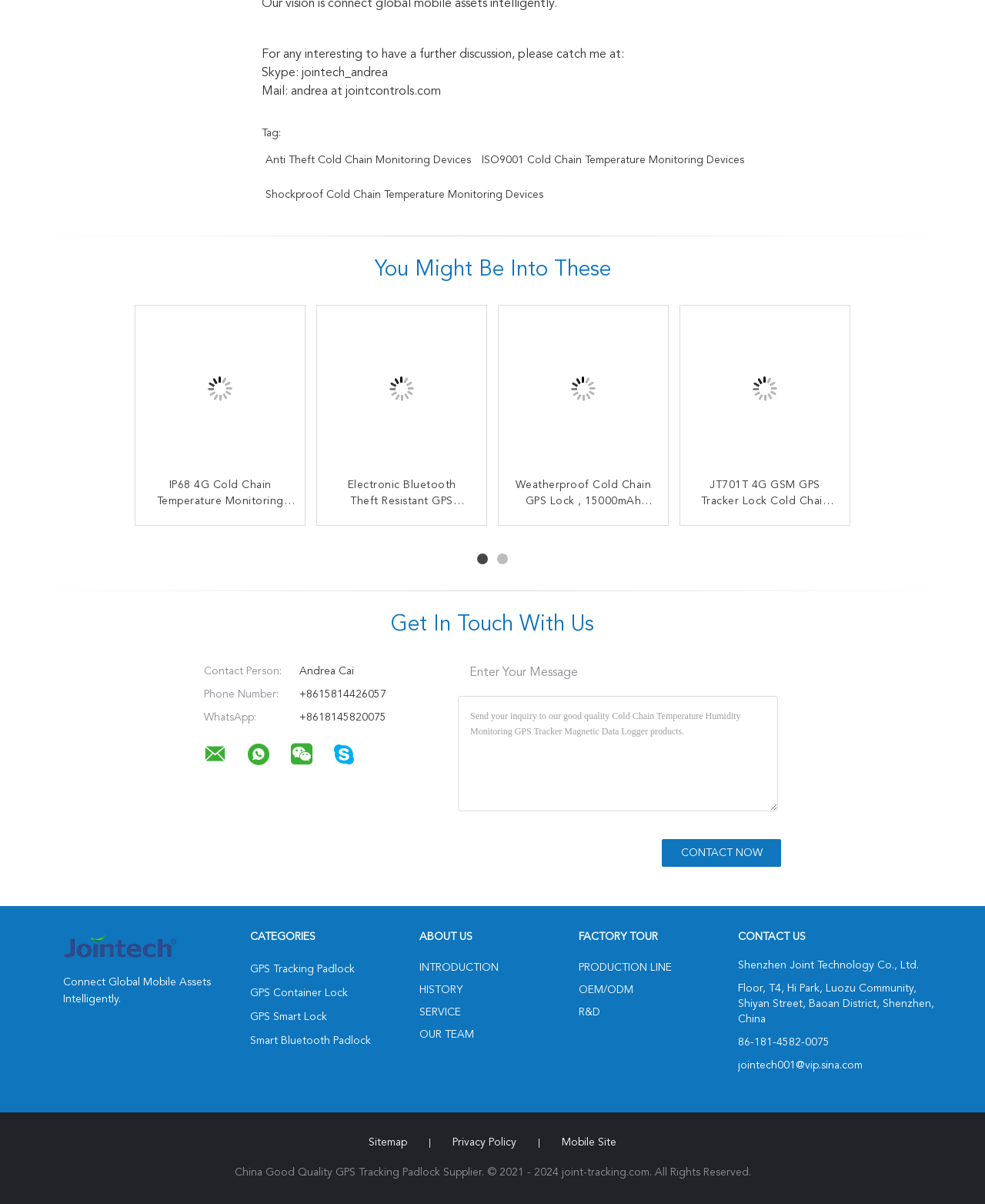Could you indicate the bounding box coordinates of the region to click in order to complete this instruction: "Click the 'Anti Theft Cold Chain Monitoring Devices' link".

[0.266, 0.127, 0.482, 0.139]